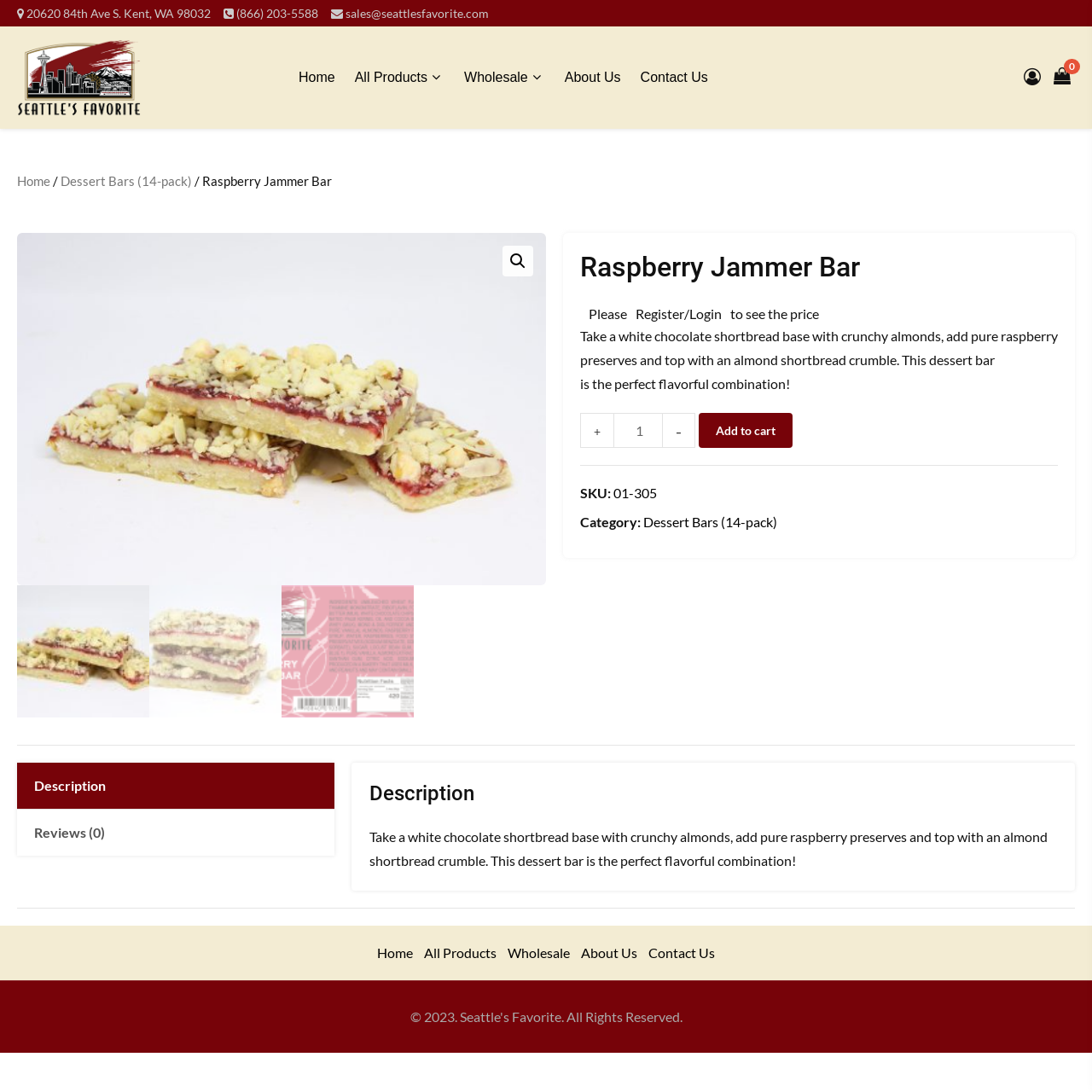What is the headline of the webpage?

Raspberry Jammer Bar